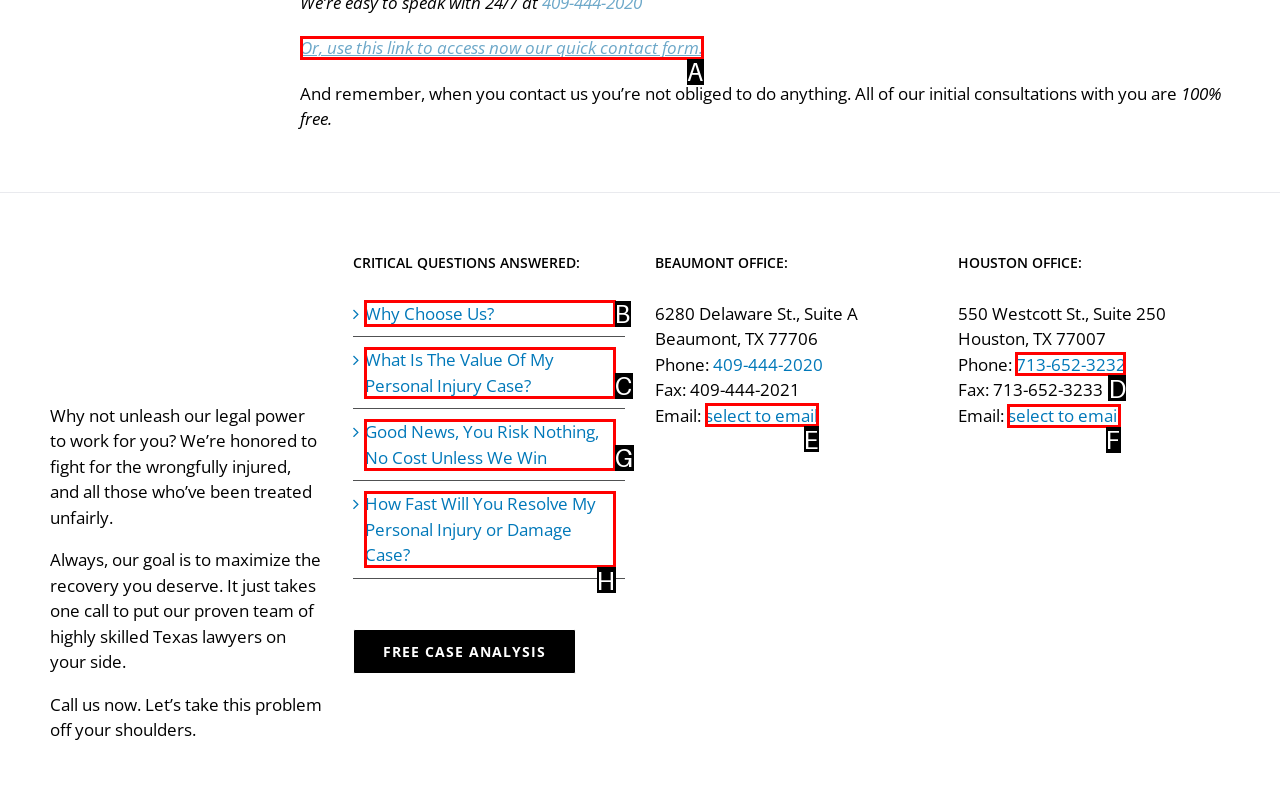Please indicate which HTML element to click in order to fulfill the following task: Email the Houston office Respond with the letter of the chosen option.

F